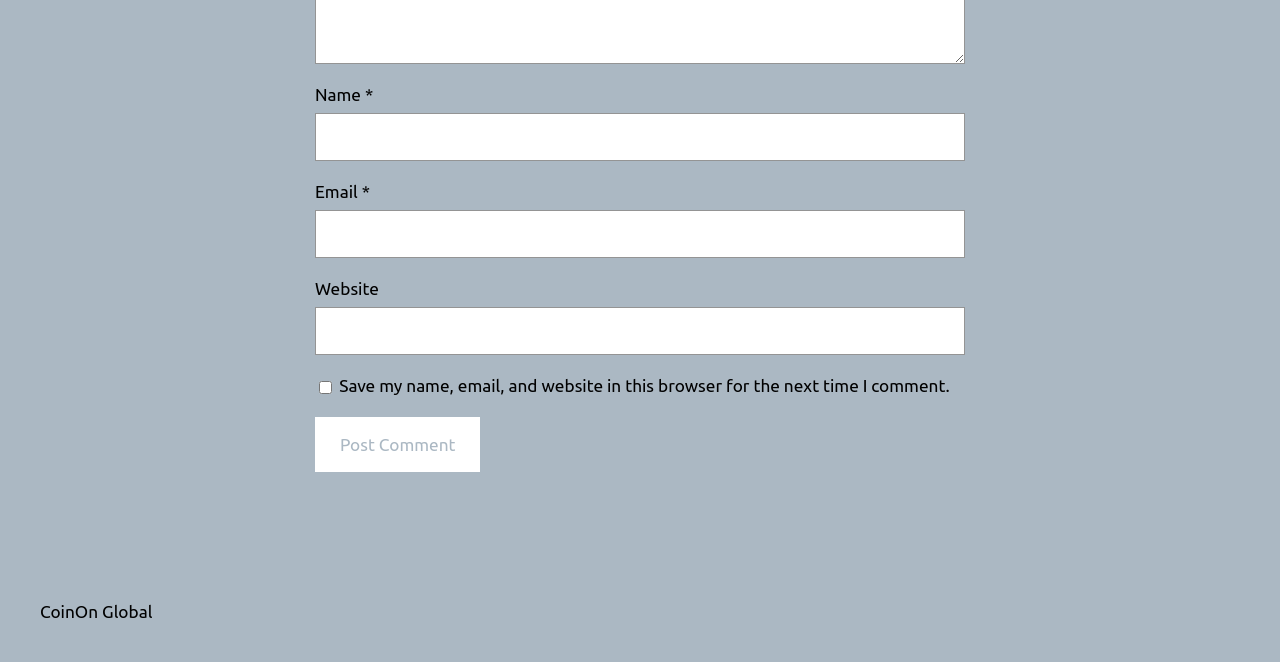Determine the bounding box of the UI element mentioned here: "CoinOn Global". The coordinates must be in the format [left, top, right, bottom] with values ranging from 0 to 1.

[0.031, 0.91, 0.119, 0.938]